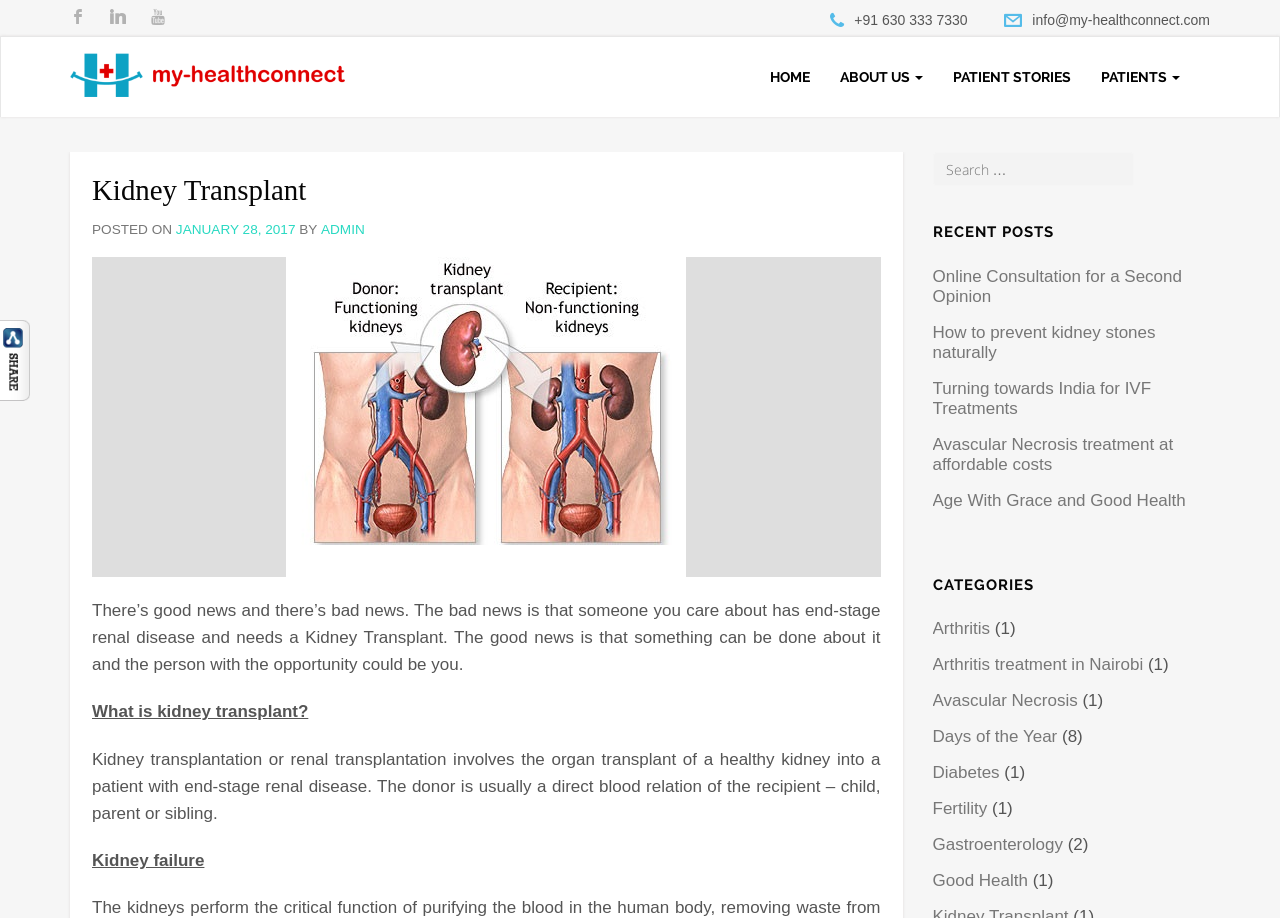Please locate the bounding box coordinates of the element that needs to be clicked to achieve the following instruction: "Explore the 'PATIENT STORIES' section". The coordinates should be four float numbers between 0 and 1, i.e., [left, top, right, bottom].

[0.733, 0.04, 0.848, 0.127]